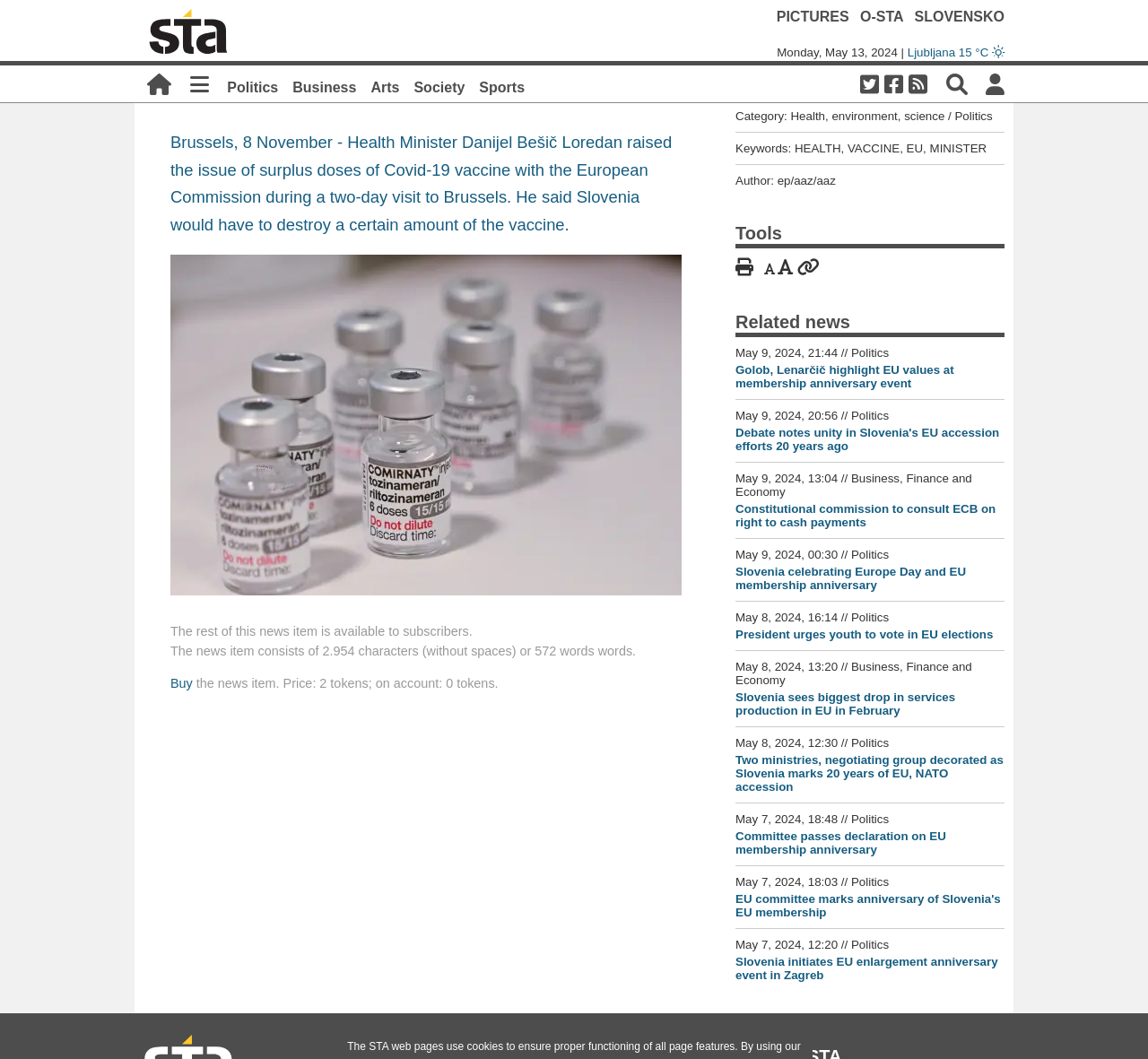Determine the bounding box coordinates for the UI element matching this description: "Pictures".

[0.676, 0.008, 0.74, 0.023]